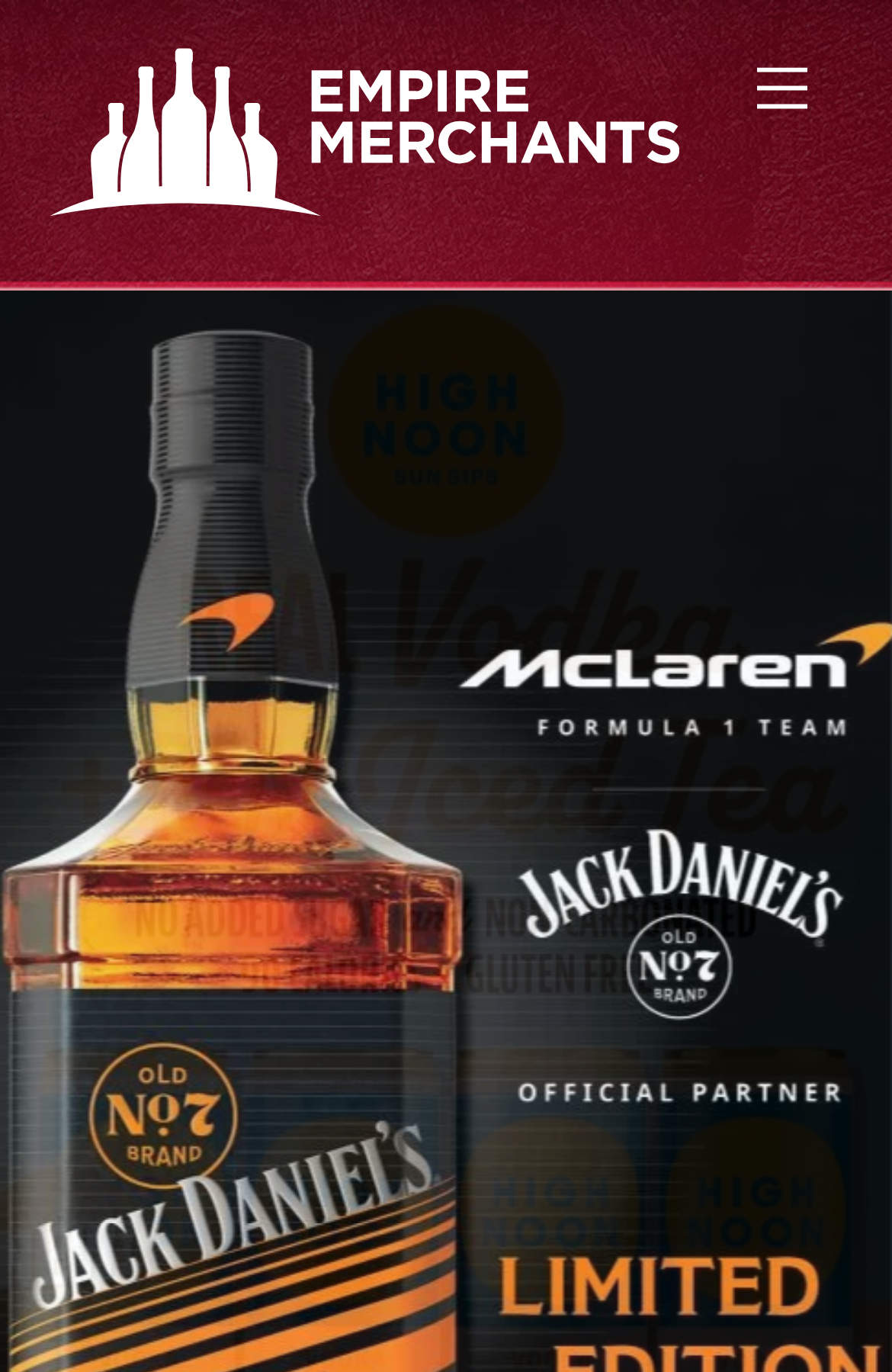Identify the bounding box for the UI element that is described as follows: "The Unfaithful Mr. Scott Novel".

None